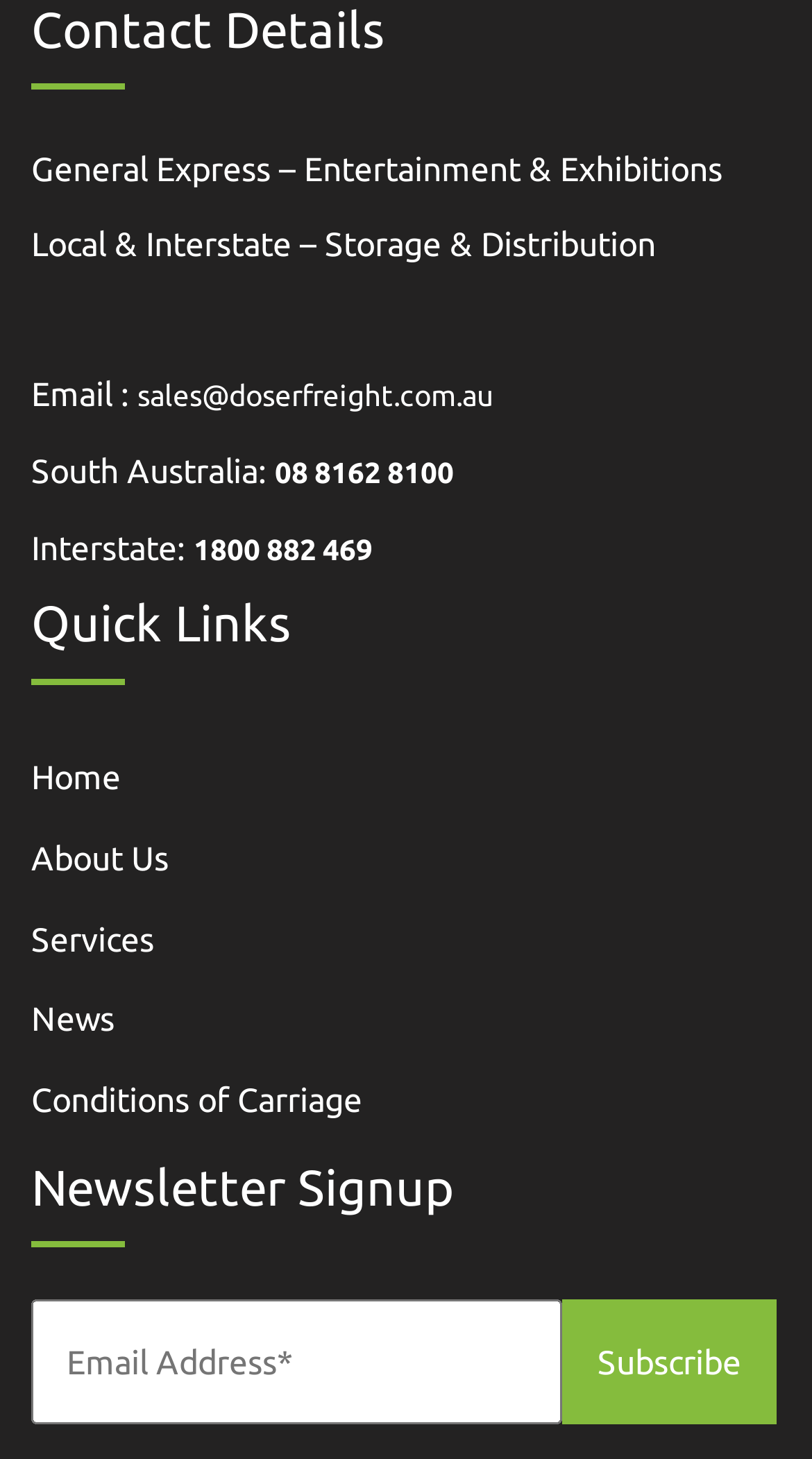How many ways are there to contact the company?
Look at the image and respond with a one-word or short-phrase answer.

3